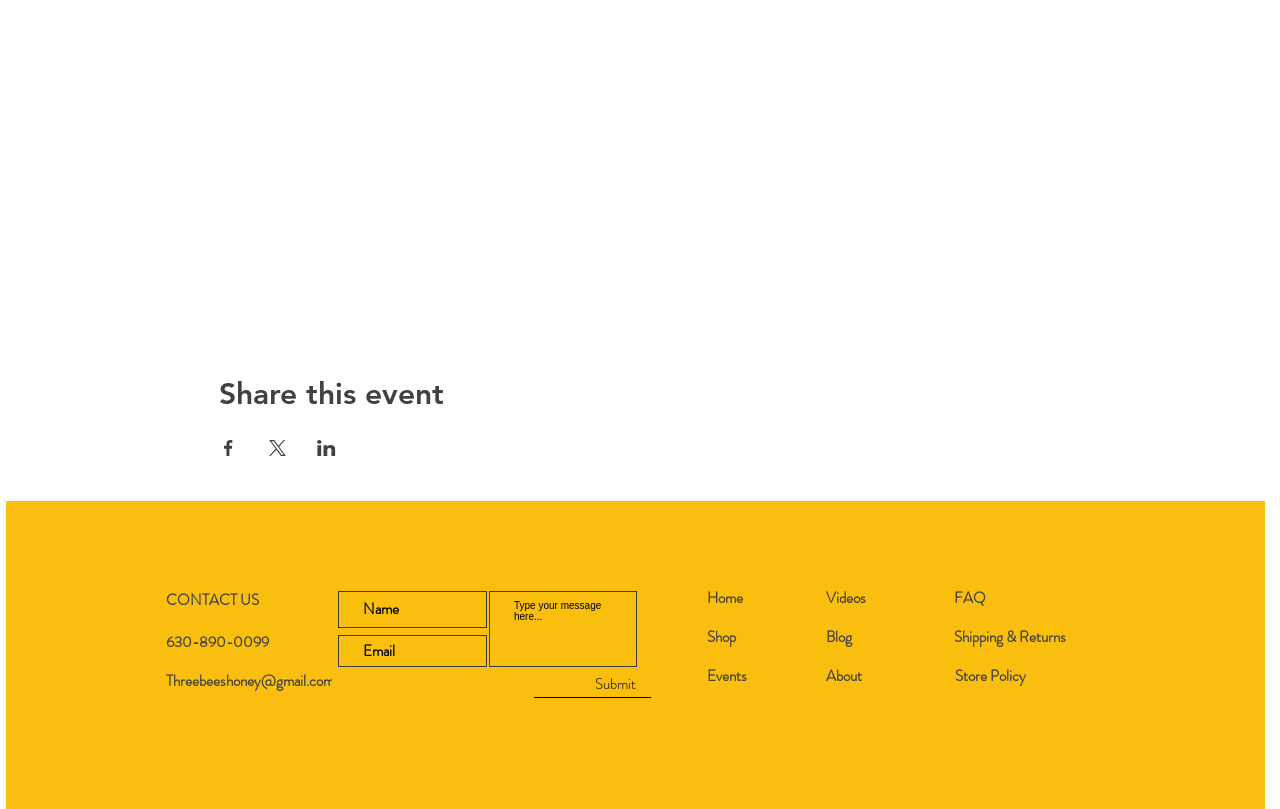Identify the bounding box coordinates of the clickable region to carry out the given instruction: "Click the 'Home' link".

[0.552, 0.726, 0.58, 0.753]